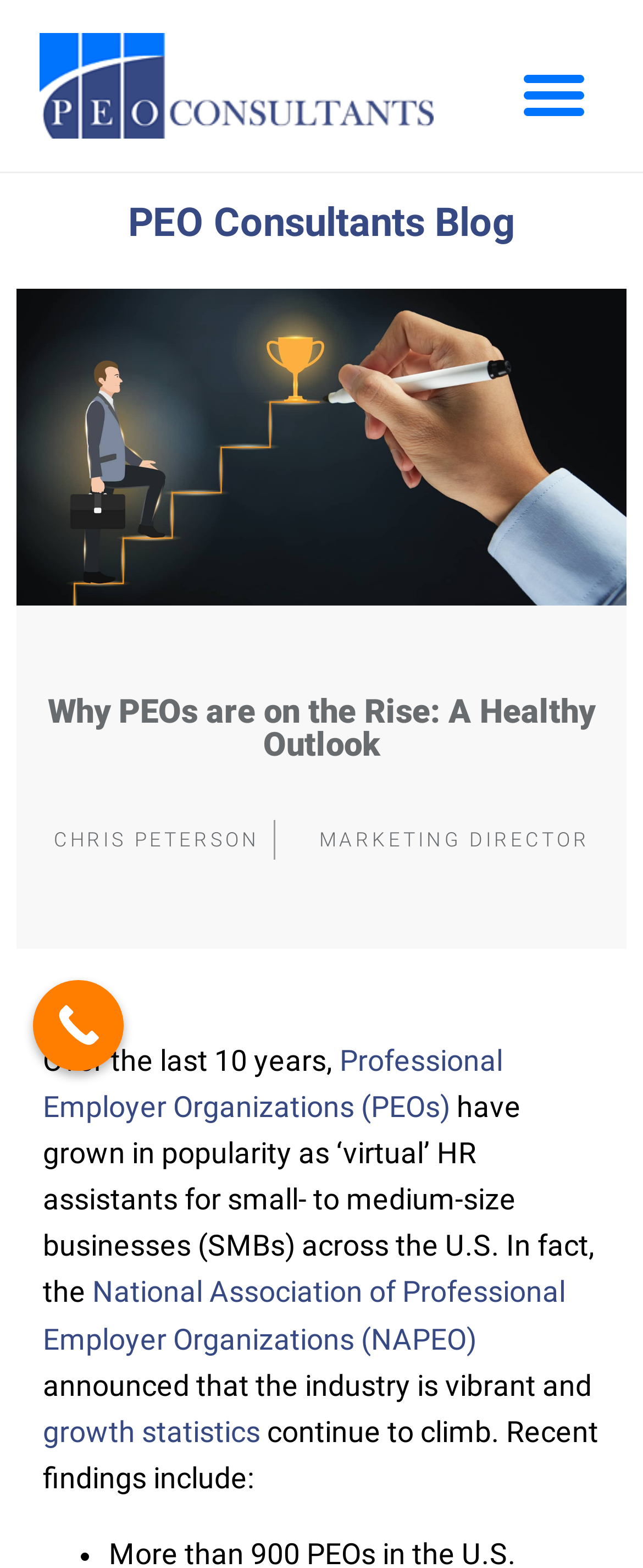What is the name of the organization mentioned in the article?
Based on the image, answer the question with as much detail as possible.

The organization mentioned in the article is the National Association of Professional Employer Organizations (NAPEO), which is linked in the text 'National Association of Professional Employer Organizations (NAPEO)'.